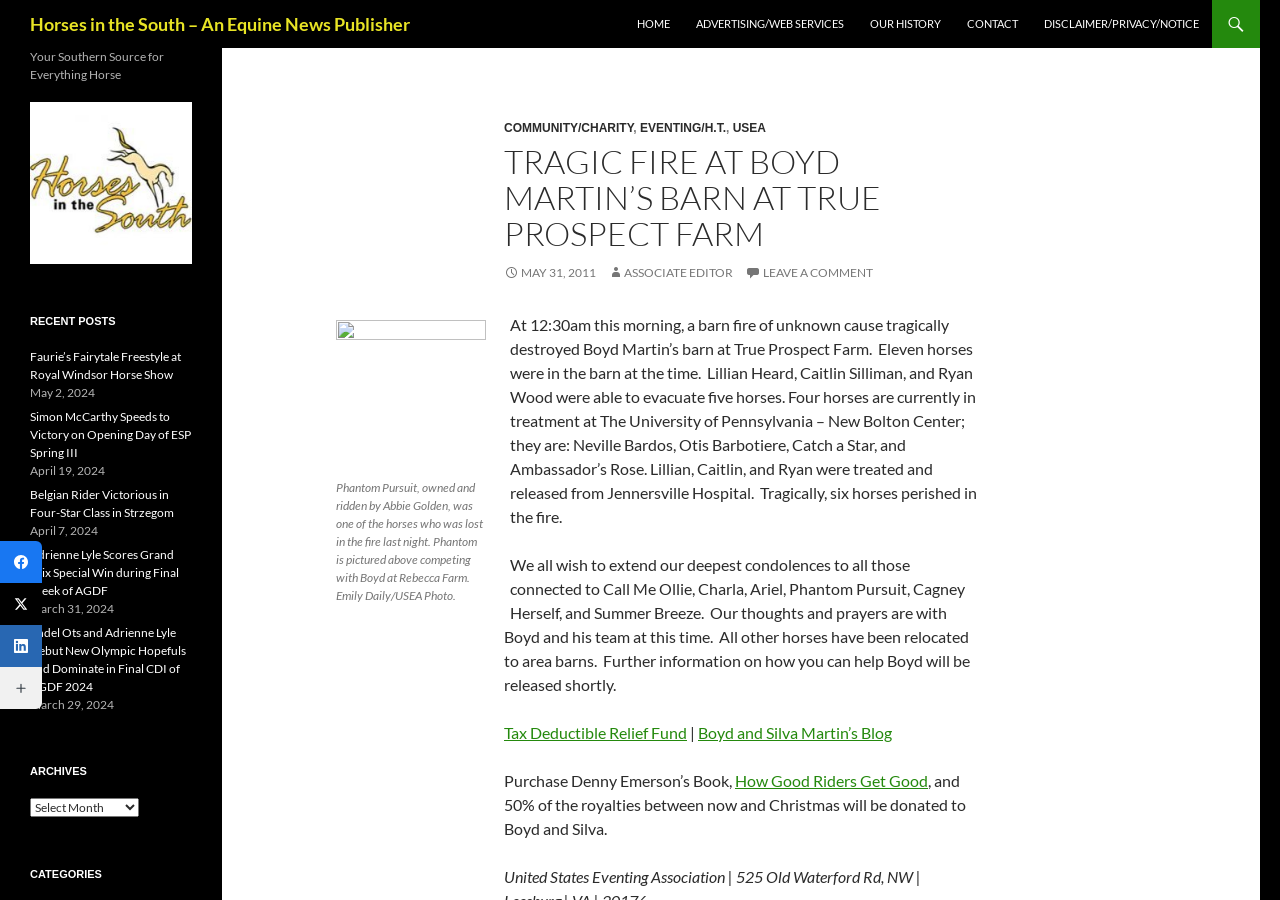What is the name of the hospital where Lillian, Caitlin, and Ryan were treated and released?
Give a thorough and detailed response to the question.

The article states 'Lillian, Caitlin, and Ryan were treated and released from Jennersville Hospital.' This information is found in the paragraph describing the aftermath of the barn fire.